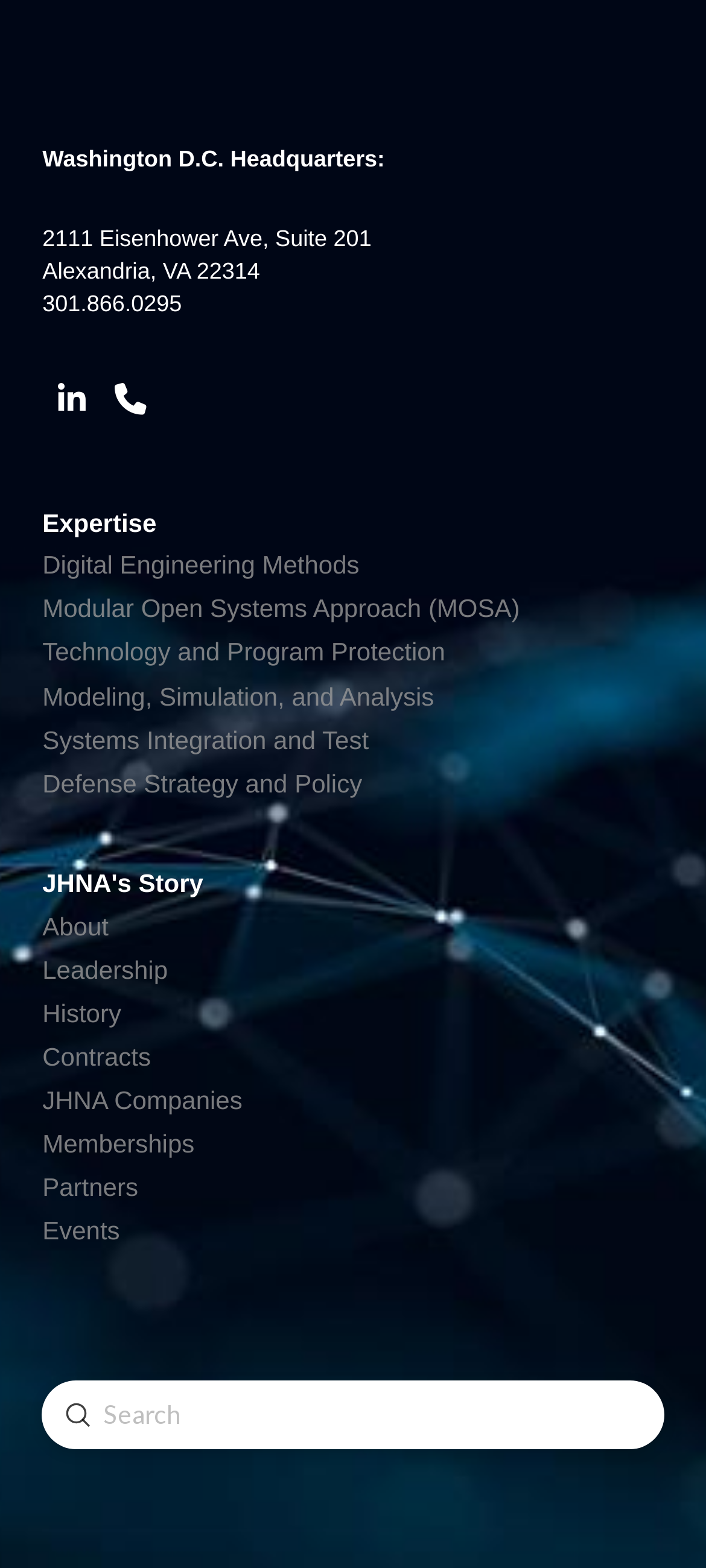What is the address of the Washington D.C. Headquarters?
Examine the image and give a concise answer in one word or a short phrase.

2111 Eisenhower Ave, Suite 201